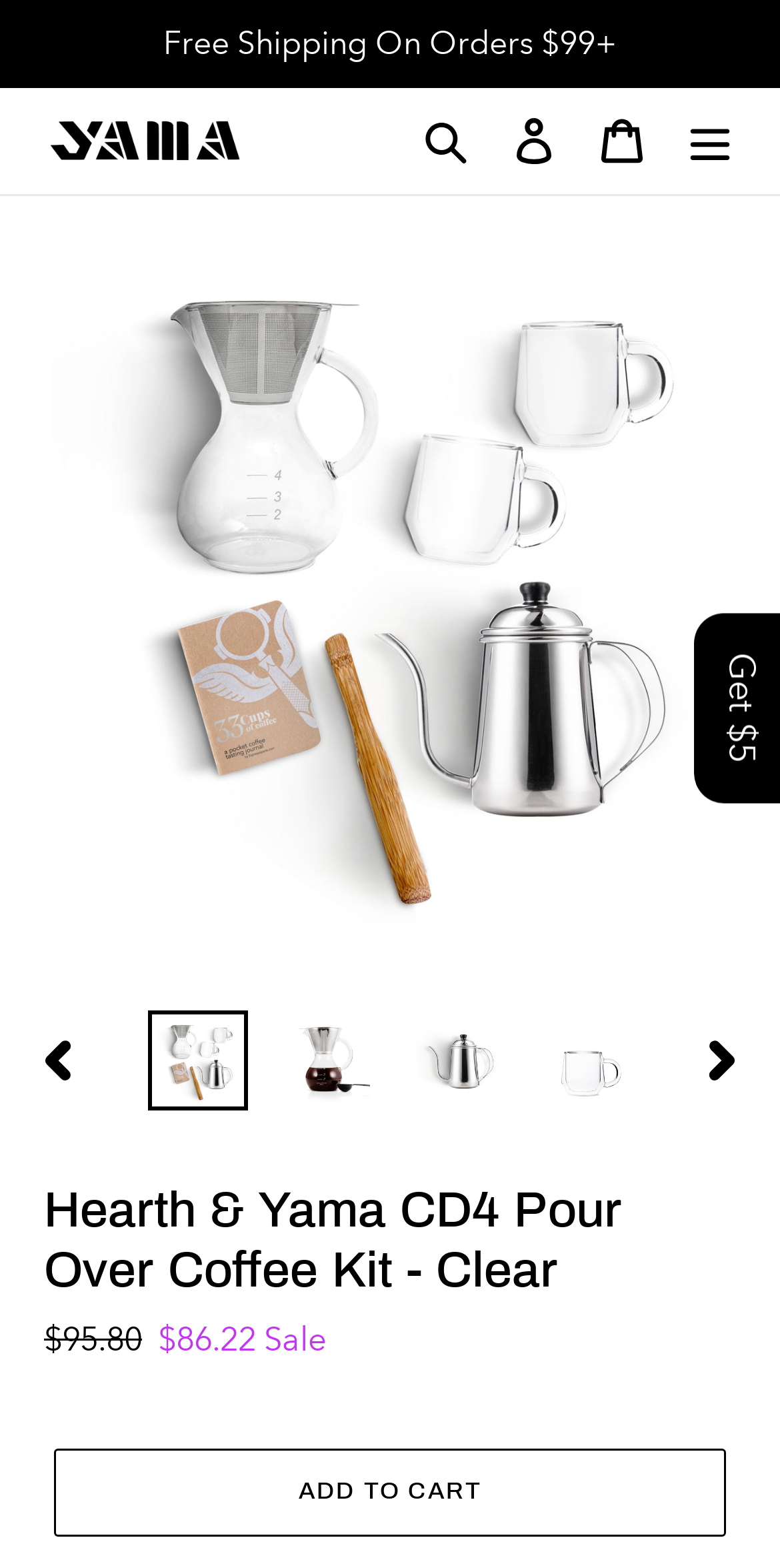Provide a brief response in the form of a single word or phrase:
What is the sale price of the coffee kit?

$86.22